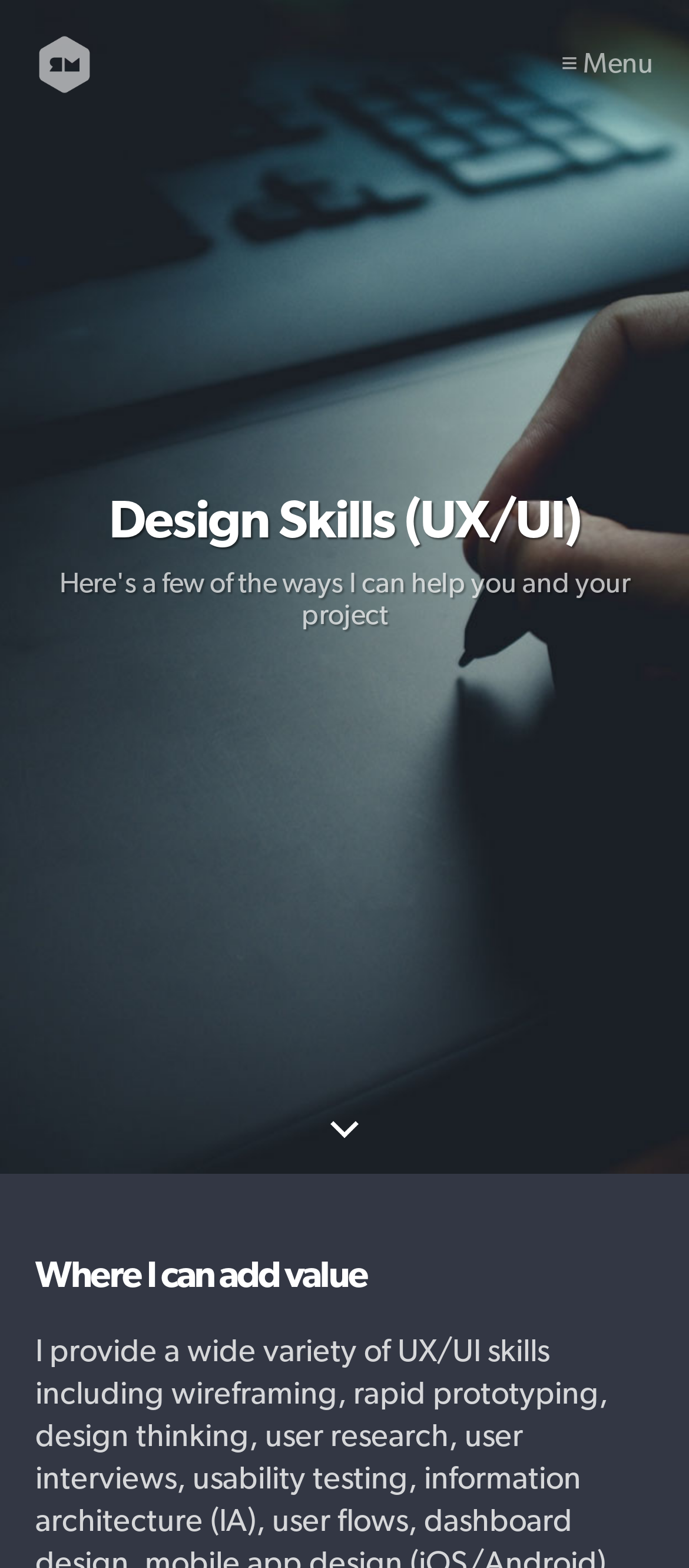Give a short answer using one word or phrase for the question:
What is the section below the 'Skip to content' link about?

Where the person can add value